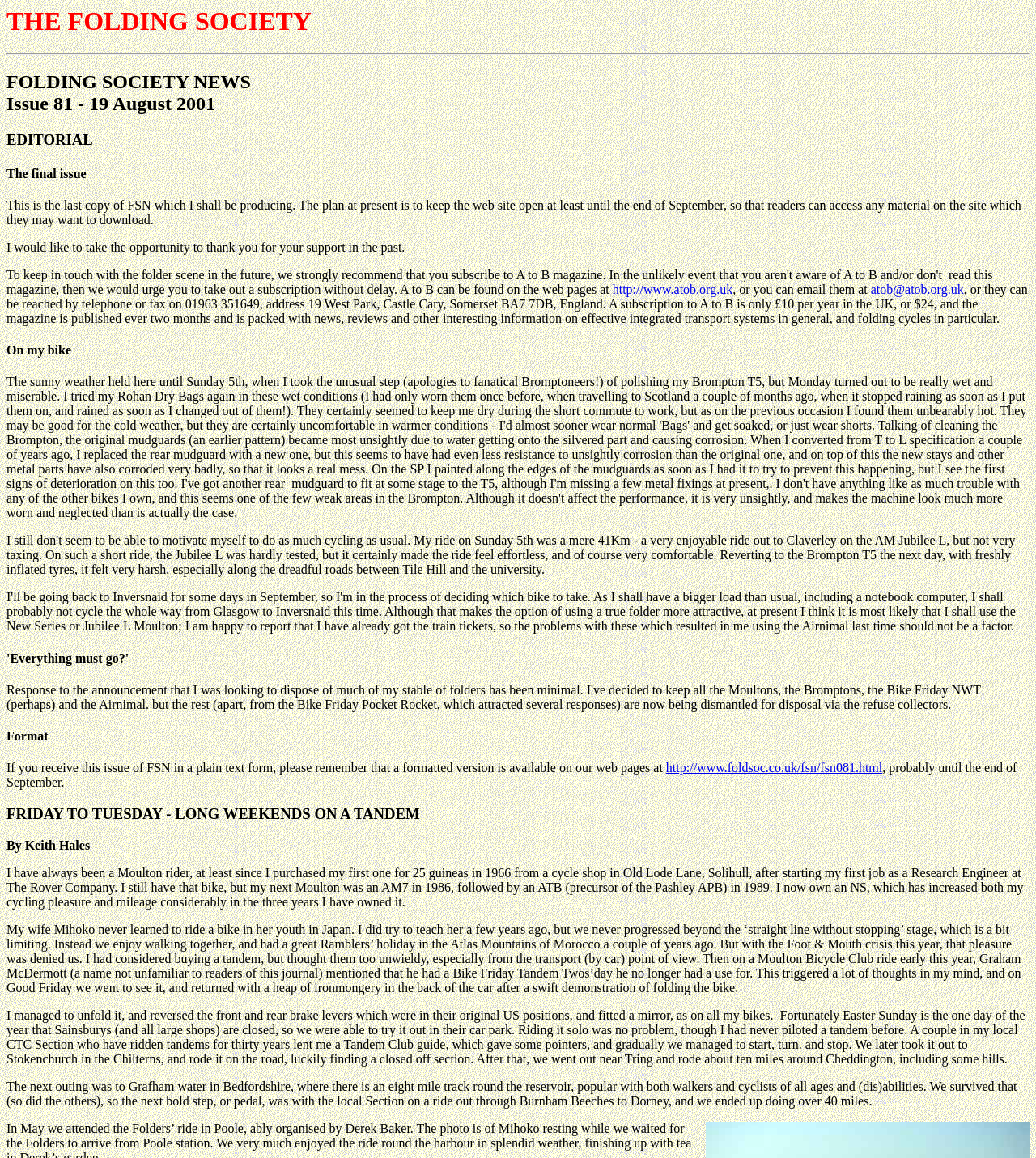Explain the webpage's layout and main content in detail.

The webpage is about the Folding Society News, Issue 81, dated 19 August 2001. At the top, there is a heading "THE FOLDING SOCIETY" followed by a horizontal separator line. Below the separator, there is another heading "FOLDING SOCIETY NEWS Issue 81 - 19 August 2001". 

The editorial section starts with a heading "EDITORIAL" and contains a message from the editor, thanking readers for their support and announcing that this is the last issue of FSN. The editor also provides information about an alternative magazine, A to B, which can be contacted through a website, email, phone, or fax.

Below the editorial section, there are several articles. The first article is titled "On my bike" and is not fully described in the accessibility tree. The second article is titled "'Everything must go?'" and is also not fully described. The third article is titled "Format" and discusses the availability of a formatted version of FSN on the web pages.

The fourth article is titled "FRIDAY TO TUESDAY - LONG WEEKENDS ON A TANDEM" and is written by Keith Hales. The article is about the author's experience with Moulton bicycles and his decision to buy a tandem bike, specifically a Bike Friday Tandem Twos'day, after being inspired by a fellow cyclist. The article describes the author's experience of learning to ride the tandem bike with his wife, including their first rides in a car park and later on roads and bike tracks.

There are 4 headings, 2 links, 1 separator, and 13 blocks of static text on the webpage. The text is arranged in a vertical layout, with each section and article following the previous one from top to bottom.